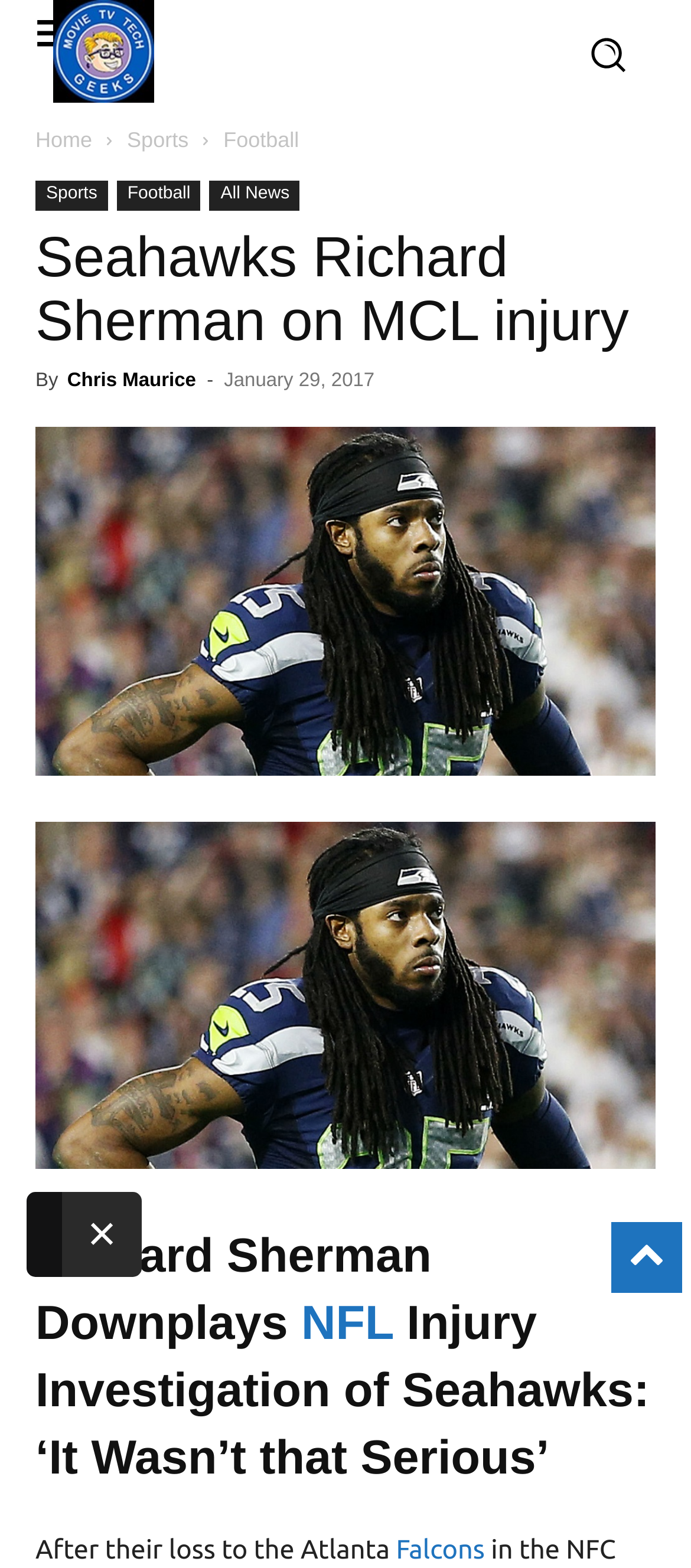Please identify the bounding box coordinates for the region that you need to click to follow this instruction: "Click the 'Home' link".

[0.051, 0.081, 0.133, 0.097]